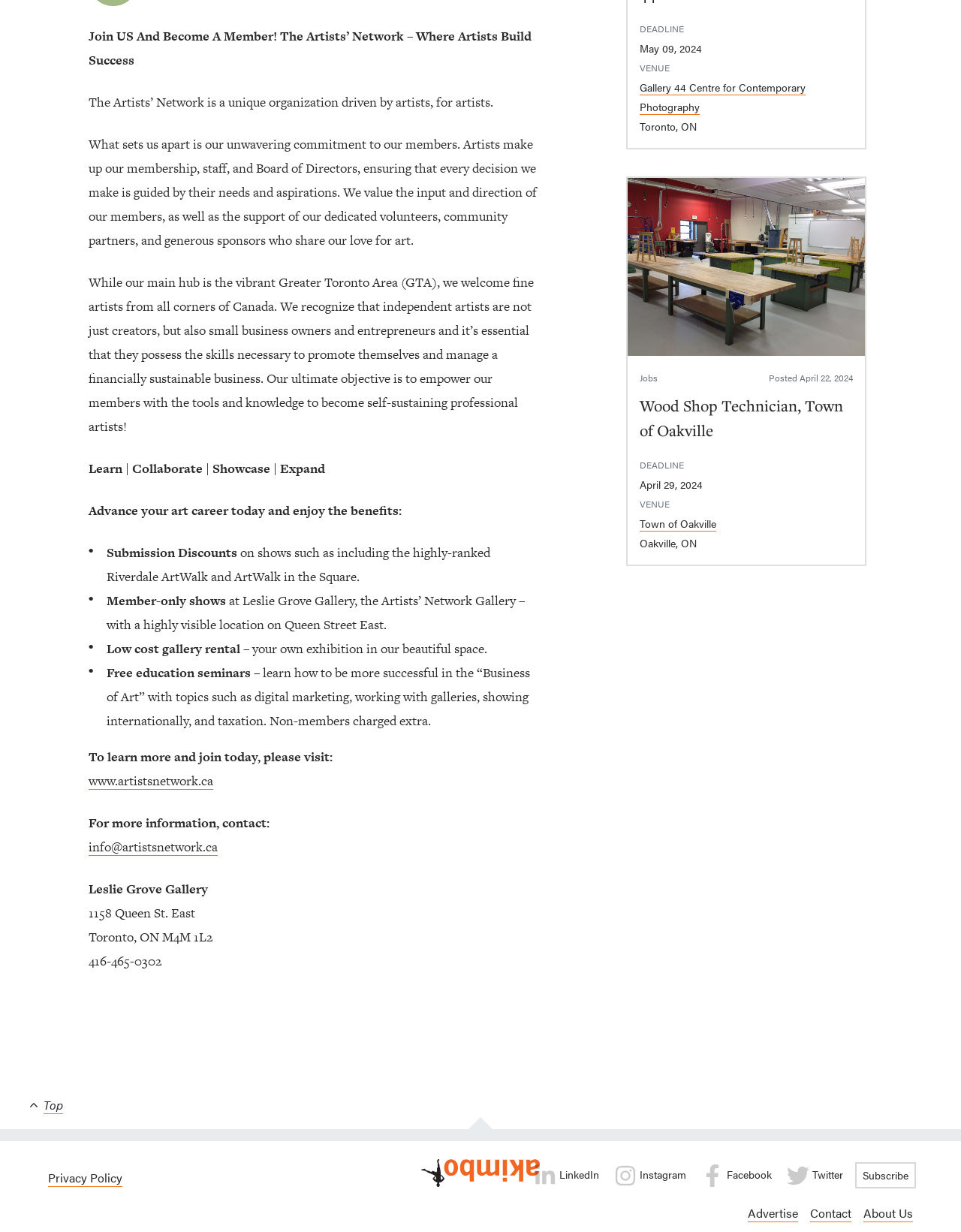What is the deadline for the job posting?
Please provide a single word or phrase in response based on the screenshot.

April 29, 2024